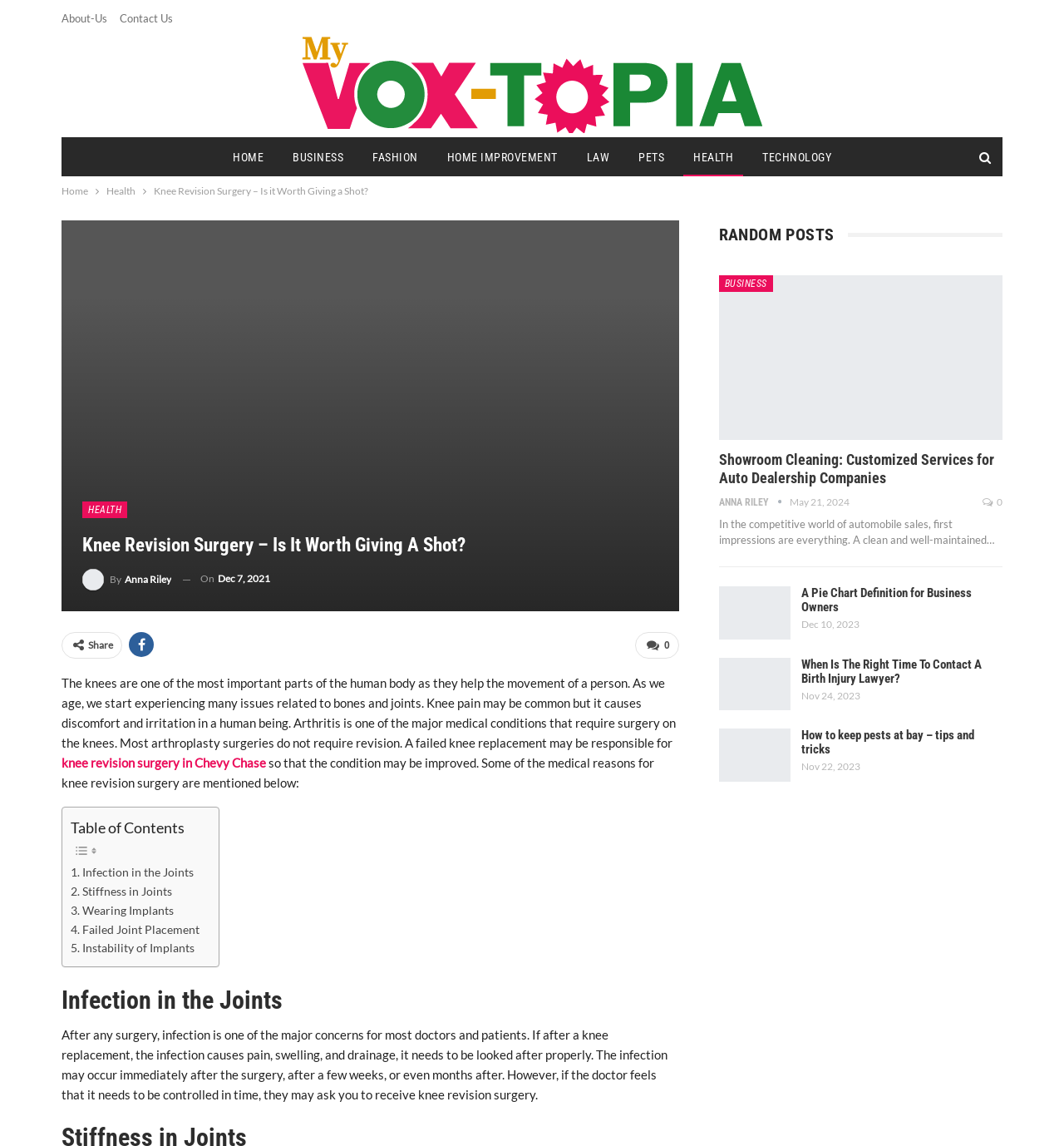Determine the coordinates of the bounding box for the clickable area needed to execute this instruction: "Click on the 'Infection in the Joints' link".

[0.066, 0.753, 0.182, 0.77]